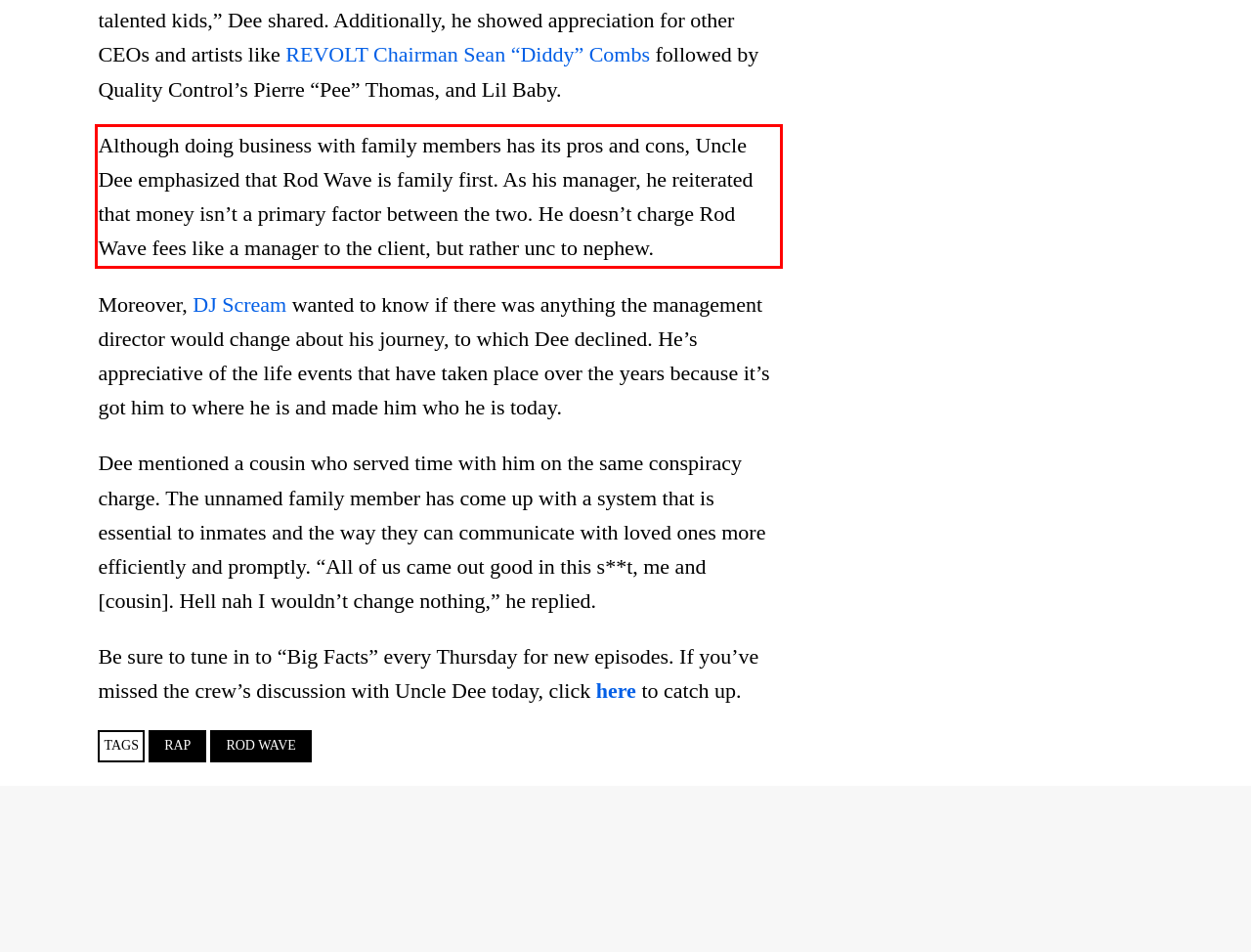You have a screenshot of a webpage, and there is a red bounding box around a UI element. Utilize OCR to extract the text within this red bounding box.

Although doing business with family members has its pros and cons, Uncle Dee emphasized that Rod Wave is family first. As his manager, he reiterated that money isn’t a primary factor between the two. He doesn’t charge Rod Wave fees like a manager to the client, but rather unc to nephew.